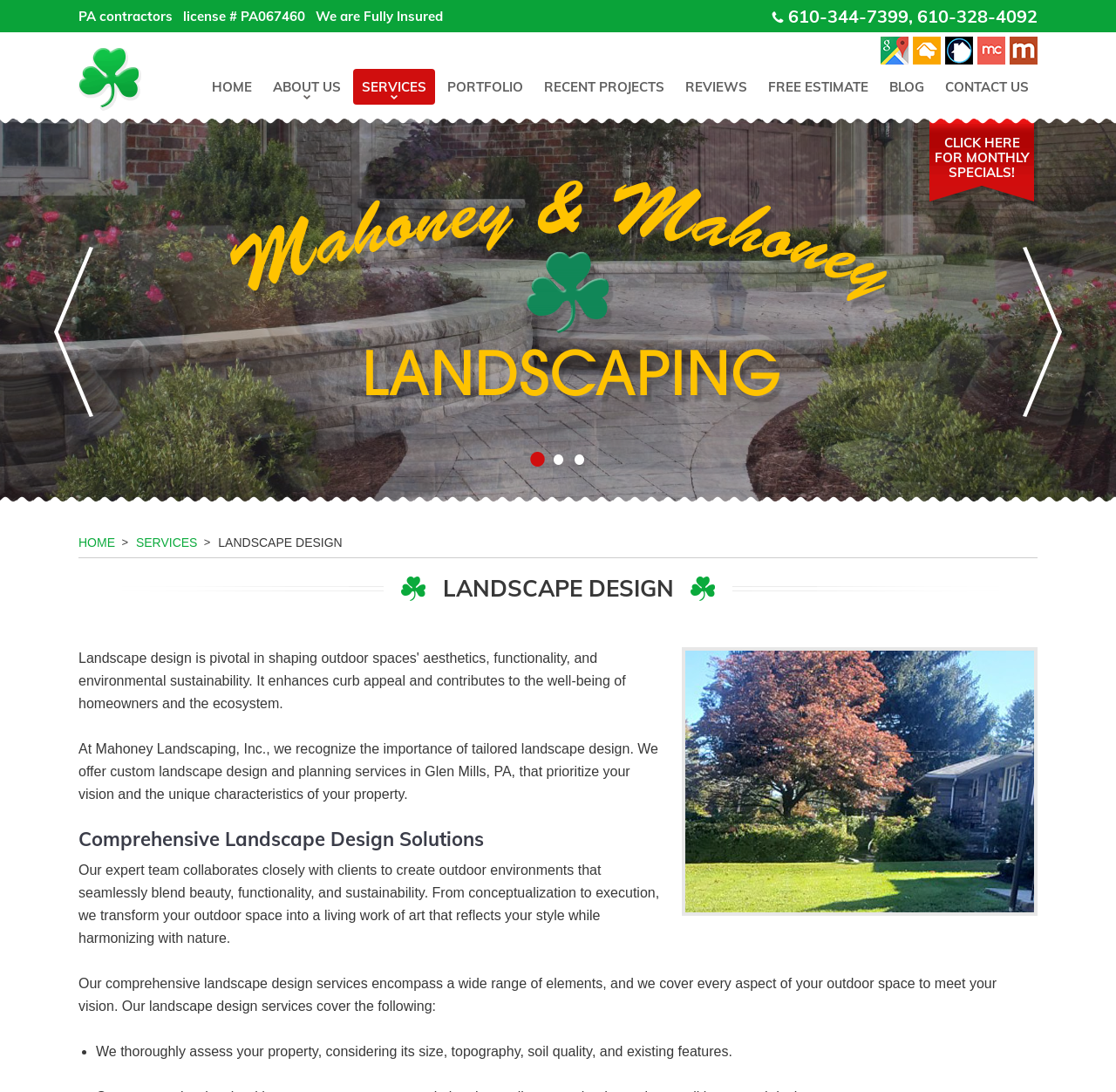Determine the bounding box coordinates of the section to be clicked to follow the instruction: "Go to the home page". The coordinates should be given as four float numbers between 0 and 1, formatted as [left, top, right, bottom].

None